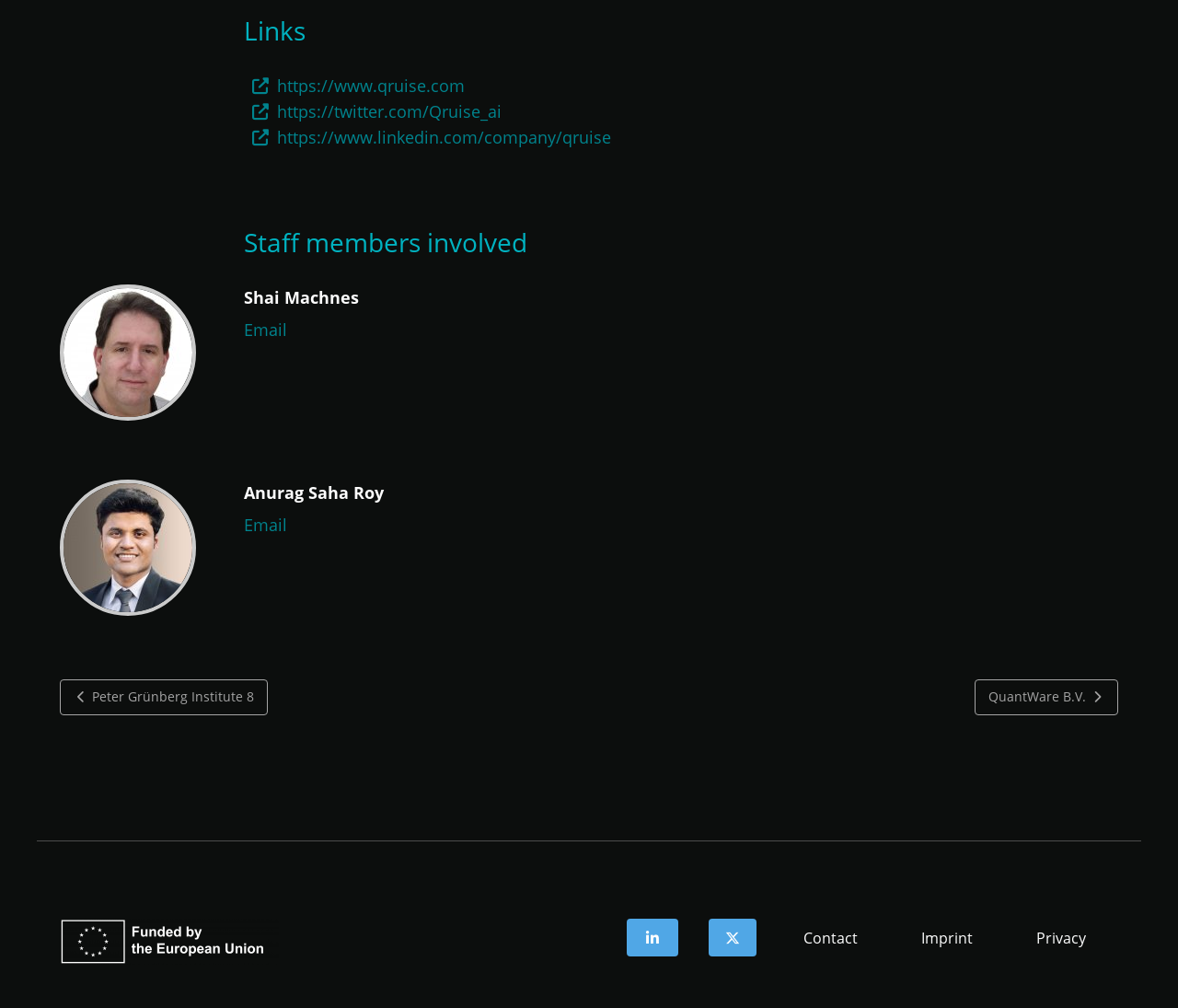Please provide the bounding box coordinates for the element that needs to be clicked to perform the instruction: "Go to Contact page". The coordinates must consist of four float numbers between 0 and 1, formatted as [left, top, right, bottom].

[0.668, 0.911, 0.743, 0.949]